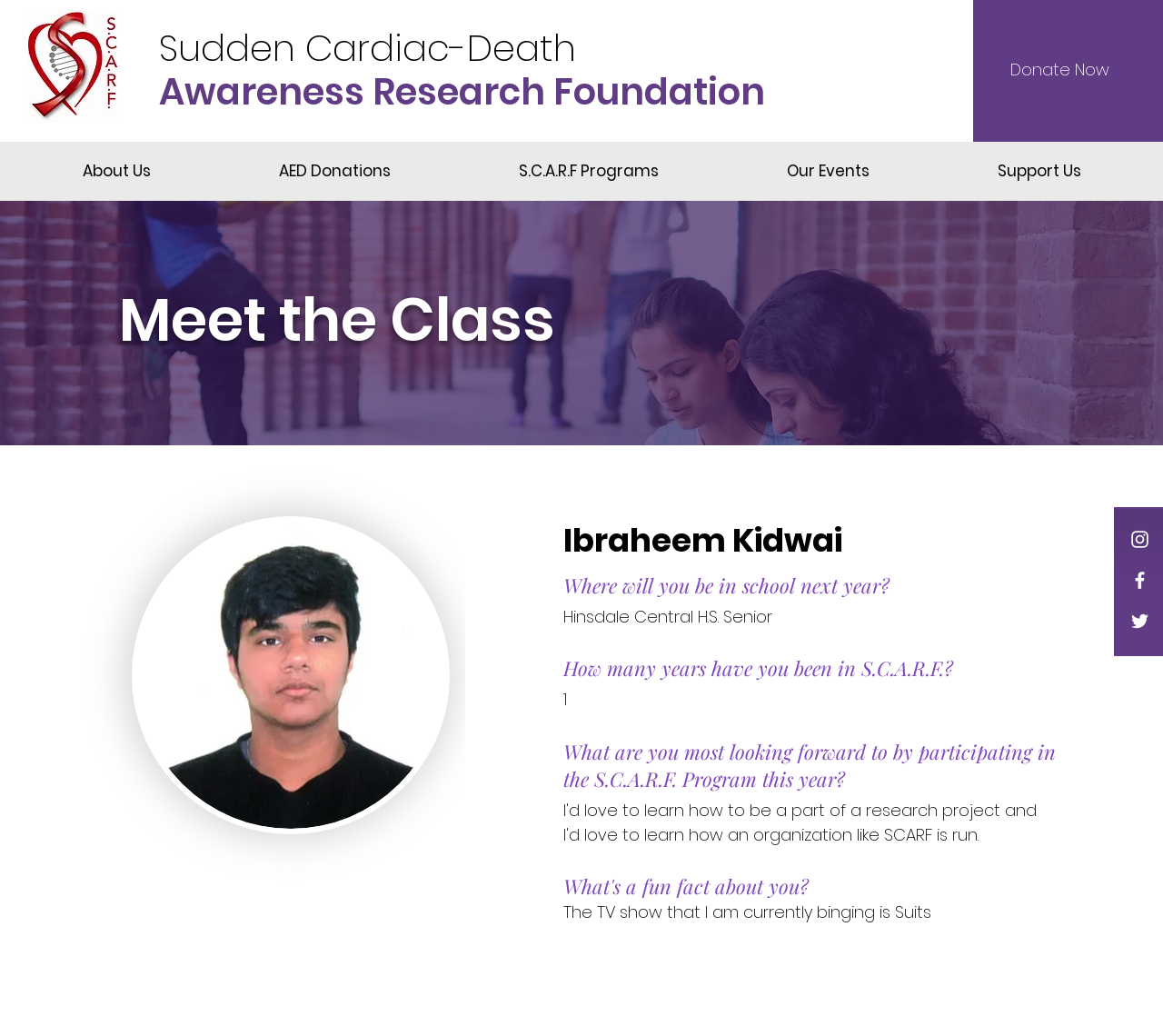Show the bounding box coordinates for the element that needs to be clicked to execute the following instruction: "Click the Donate Now button". Provide the coordinates in the form of four float numbers between 0 and 1, i.e., [left, top, right, bottom].

[0.856, 0.012, 0.967, 0.122]